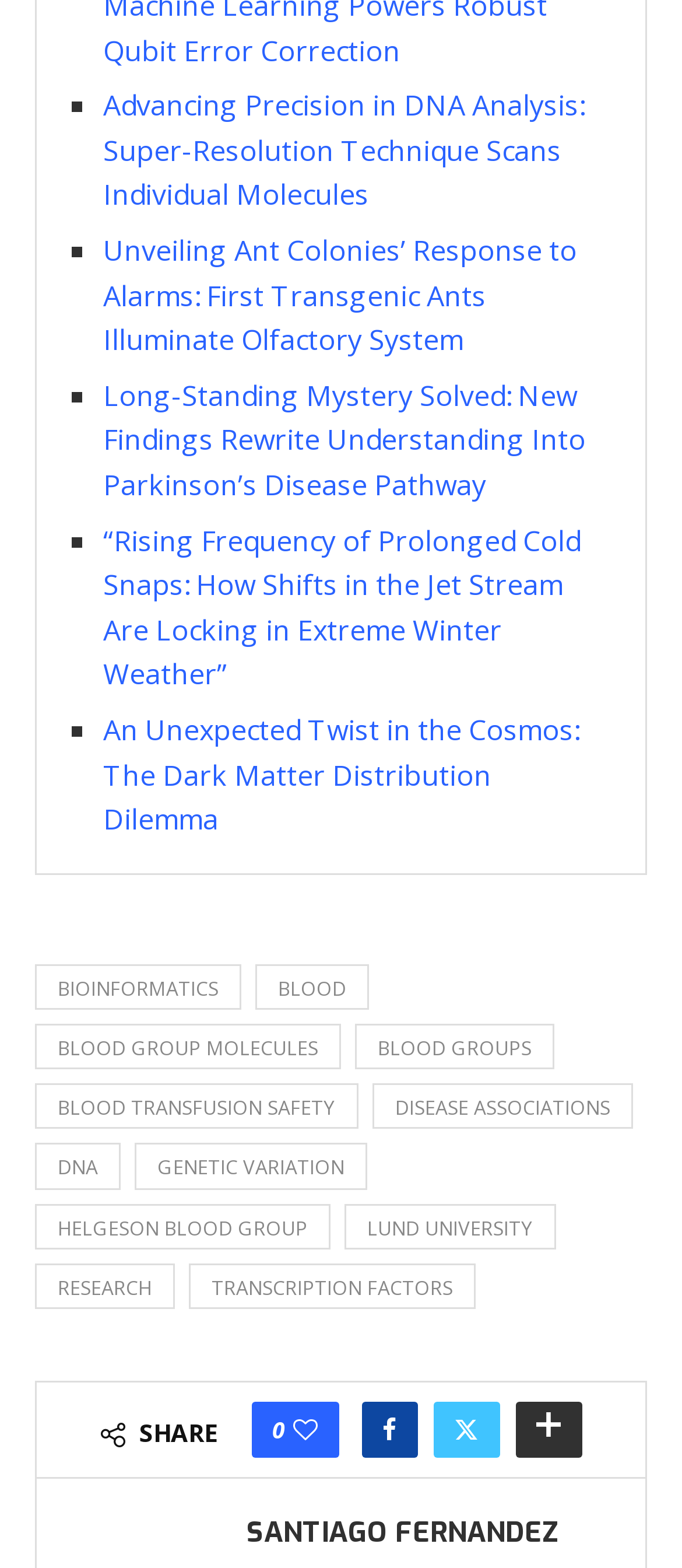Identify the bounding box coordinates of the section that should be clicked to achieve the task described: "Explore BIOINFORMATICS".

[0.051, 0.615, 0.354, 0.644]